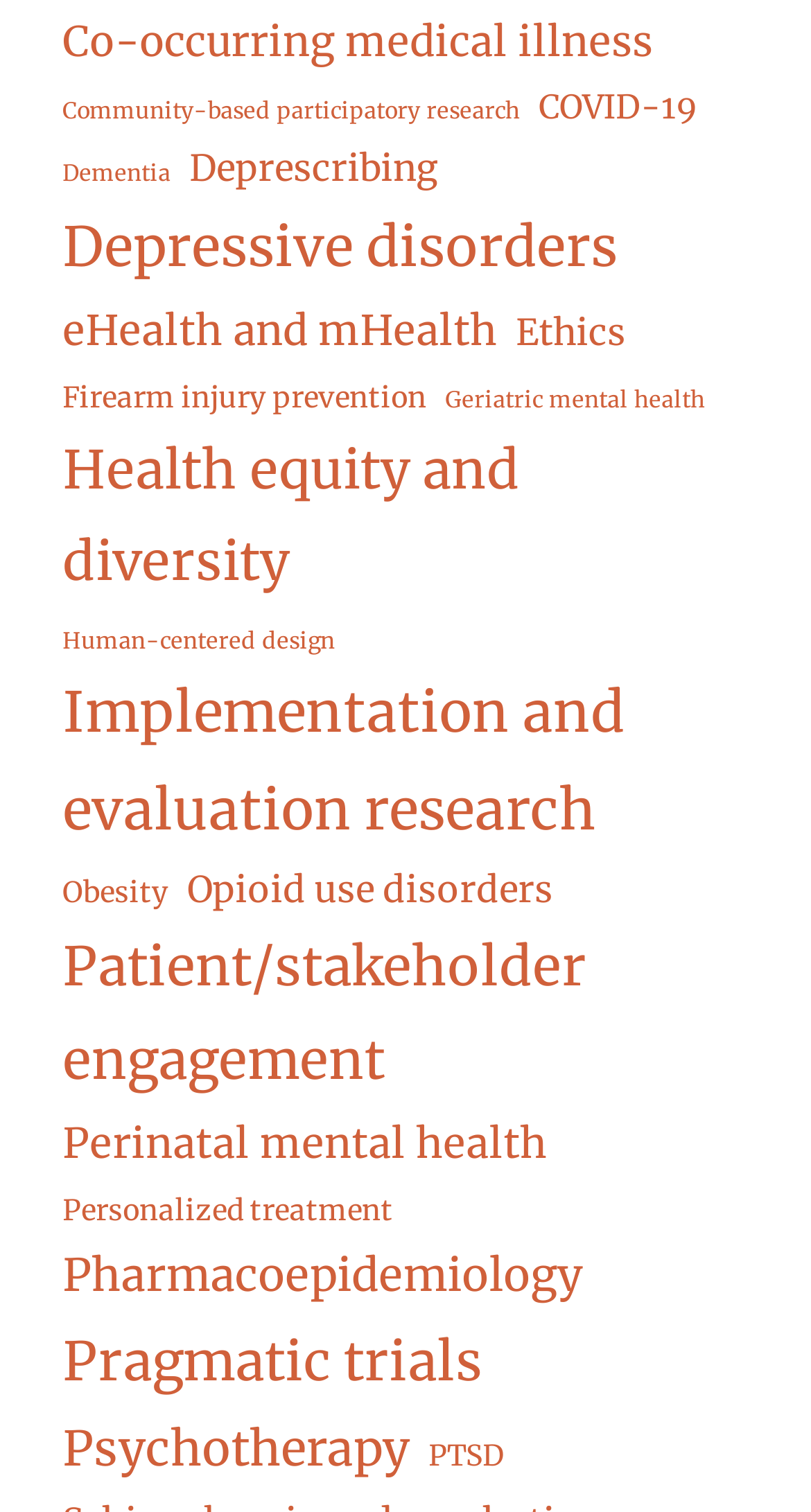Please determine the bounding box coordinates of the element to click on in order to accomplish the following task: "View Depressive disorders". Ensure the coordinates are four float numbers ranging from 0 to 1, i.e., [left, top, right, bottom].

[0.077, 0.132, 0.761, 0.195]